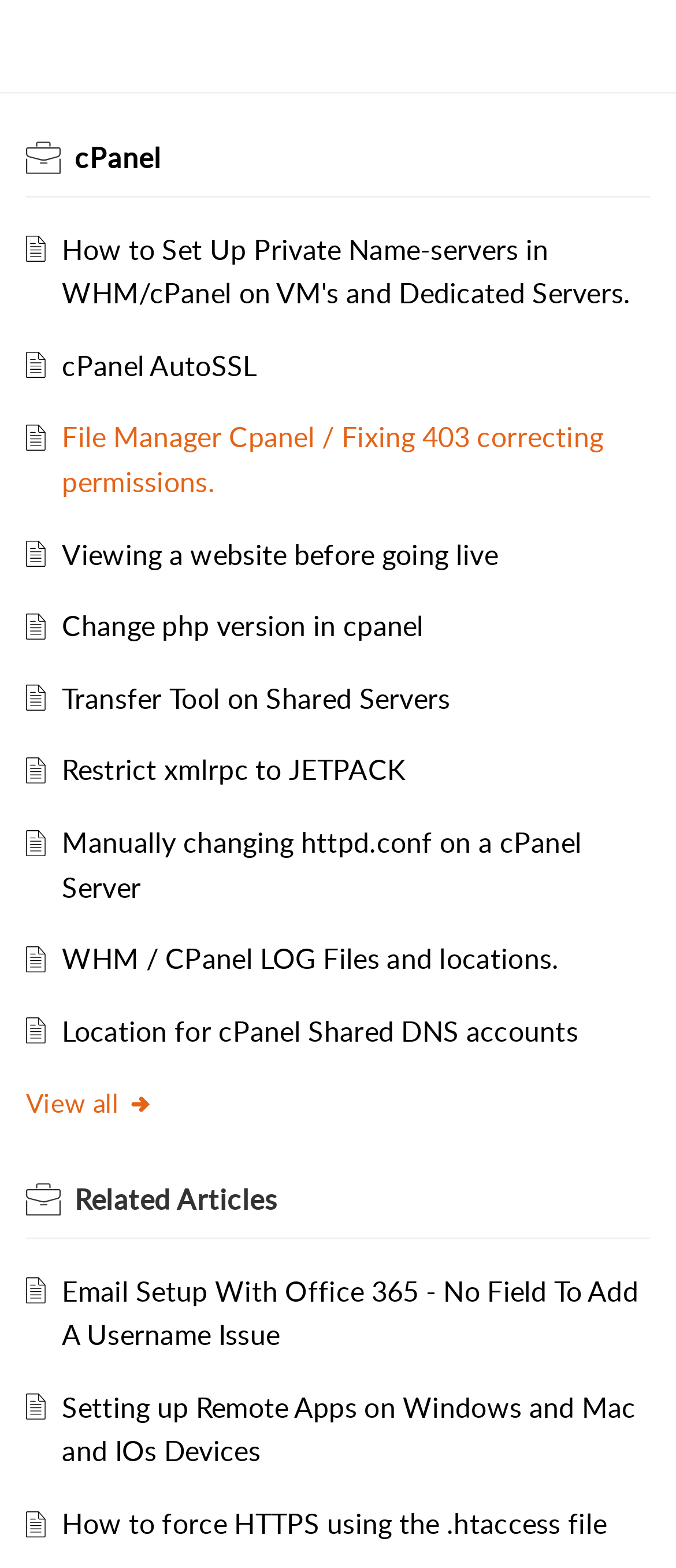Given the element description, predict the bounding box coordinates in the format (top-left x, top-left y, bottom-right x, bottom-right y), using floating point numbers between 0 and 1: Restrict xmlrpc to JETPACK

[0.092, 0.479, 0.601, 0.503]